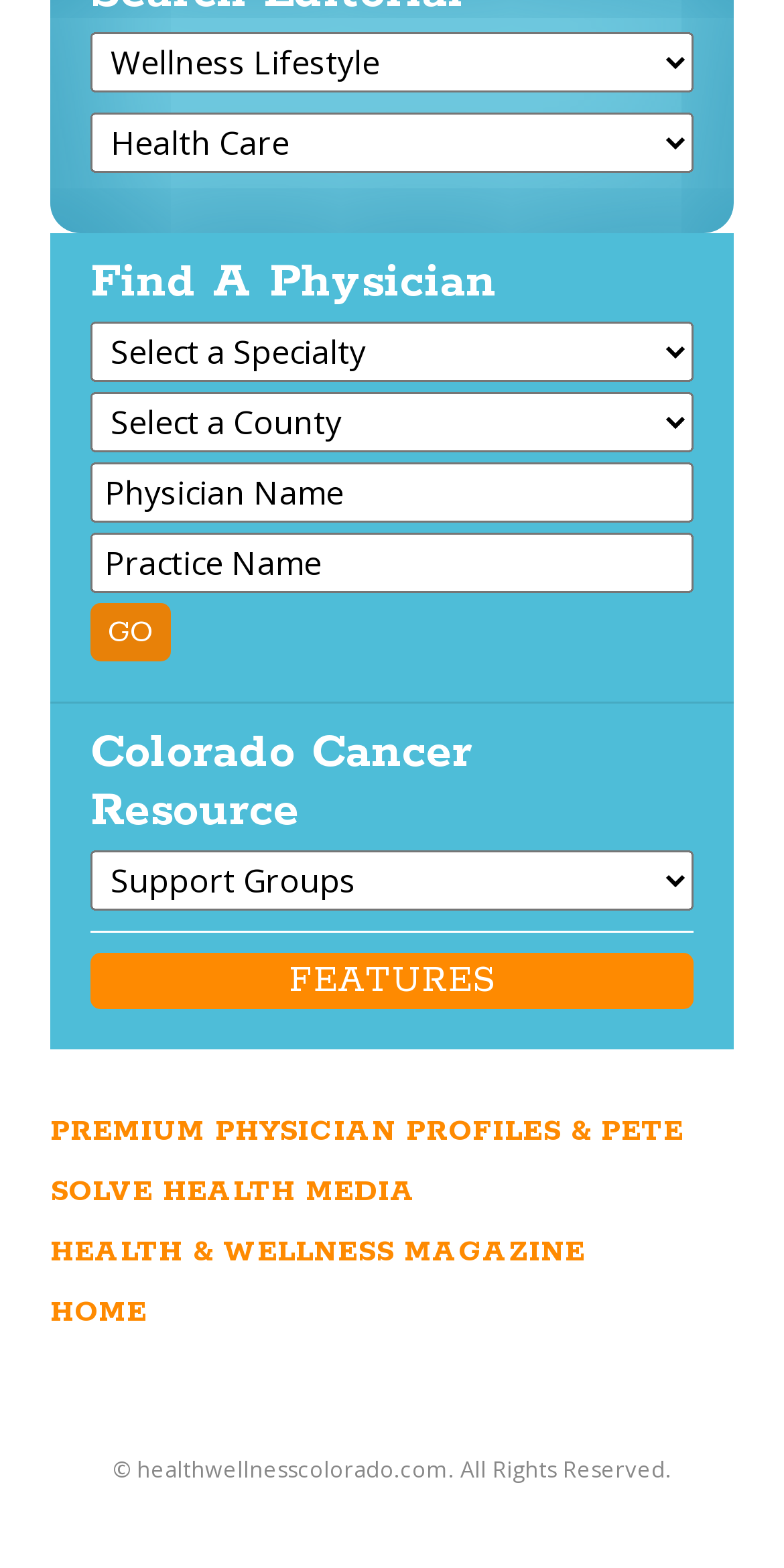Answer the question using only a single word or phrase: 
What is the position of the 'Go' button?

Below textboxes